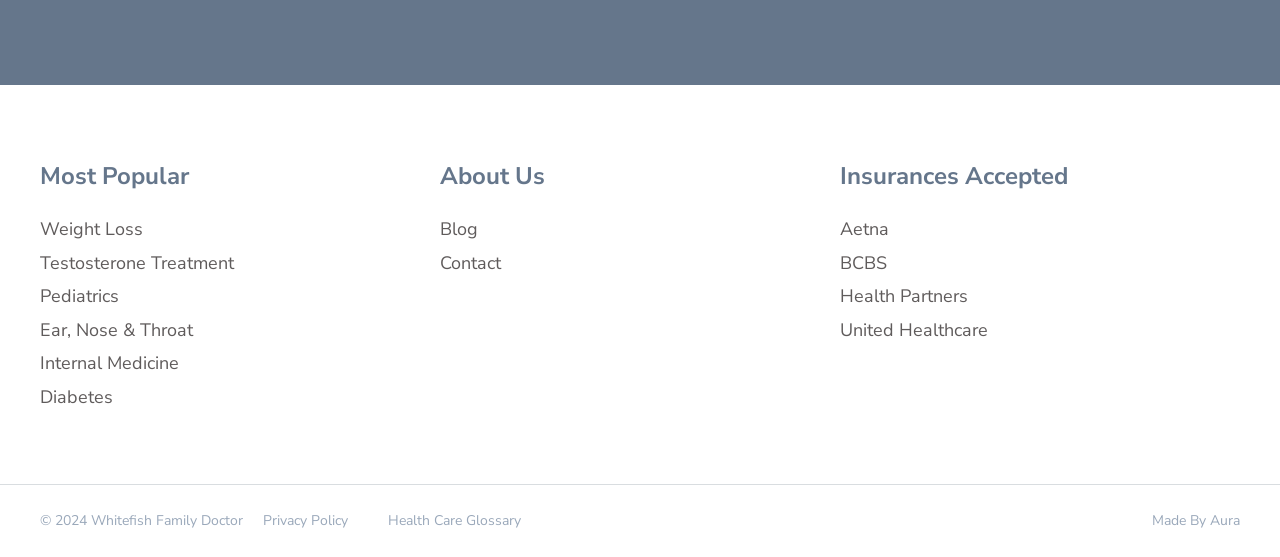Determine the bounding box coordinates of the section I need to click to execute the following instruction: "Check the Privacy Policy". Provide the coordinates as four float numbers between 0 and 1, i.e., [left, top, right, bottom].

[0.205, 0.92, 0.272, 0.951]